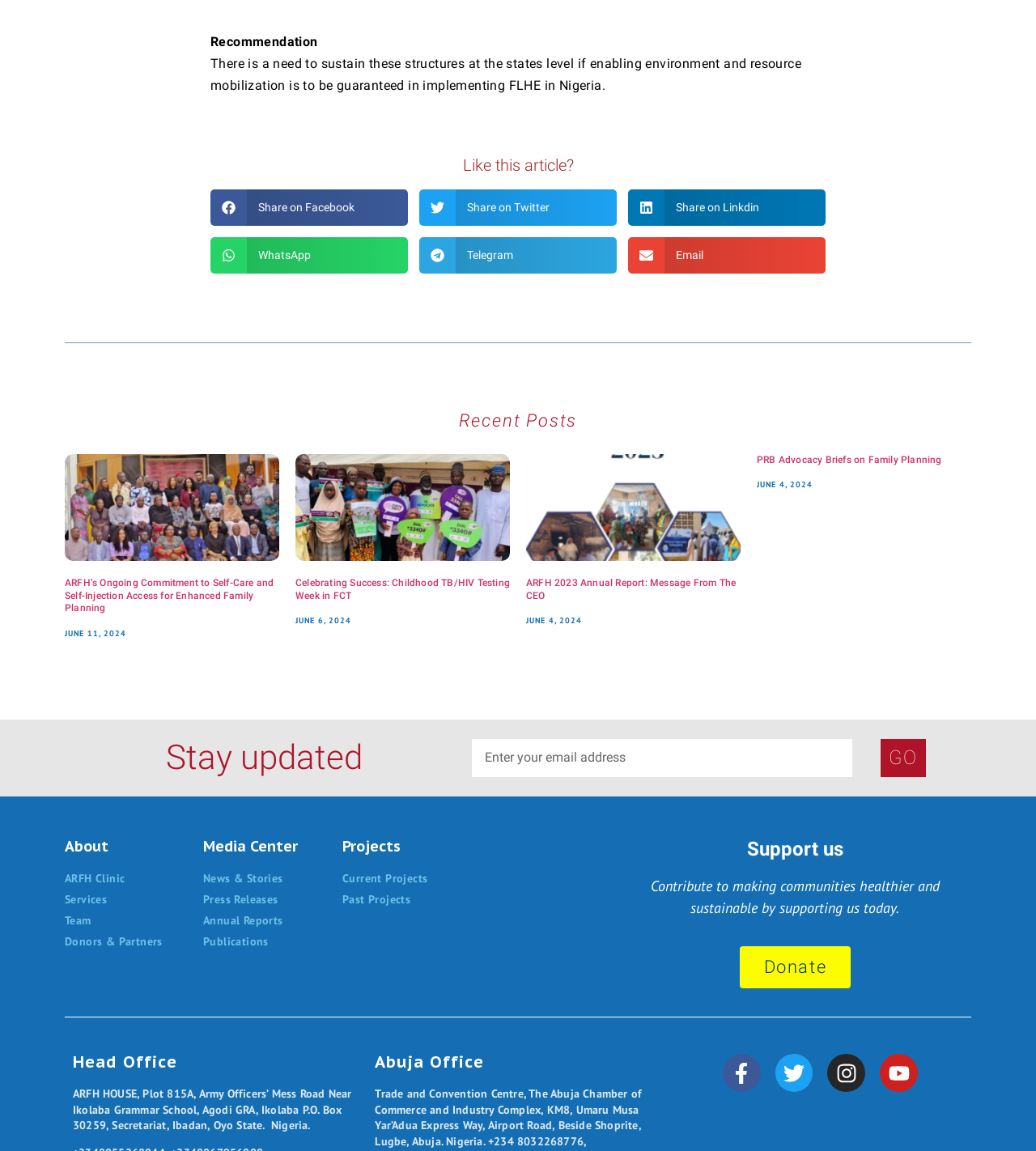Answer the question with a brief word or phrase:
What is the topic of the article with the heading 'ARFH’s Ongoing Commitment to Self-Care and Self-Injection Access for Enhanced Family Planning'?

Family Planning